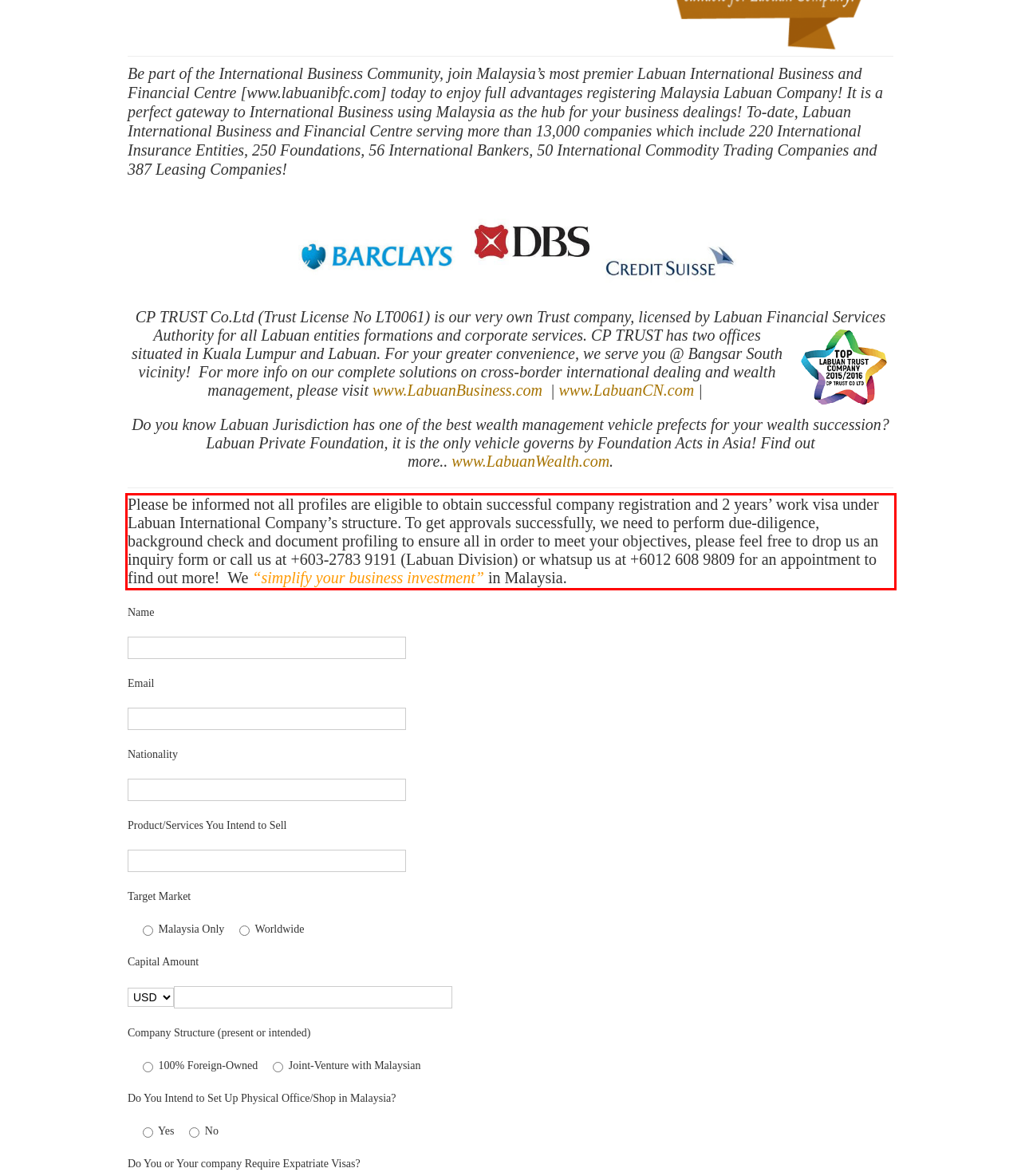In the given screenshot, locate the red bounding box and extract the text content from within it.

Please be informed not all profiles are eligible to obtain successful company registration and 2 years’ work visa under Labuan International Company’s structure. To get approvals successfully, we need to perform due-diligence, background check and document profiling to ensure all in order to meet your objectives, please feel free to drop us an inquiry form or call us at +603-2783 9191 (Labuan Division) or whatsup us at +6012 608 9809 for an appointment to find out more! We “simplify your business investment” in Malaysia.